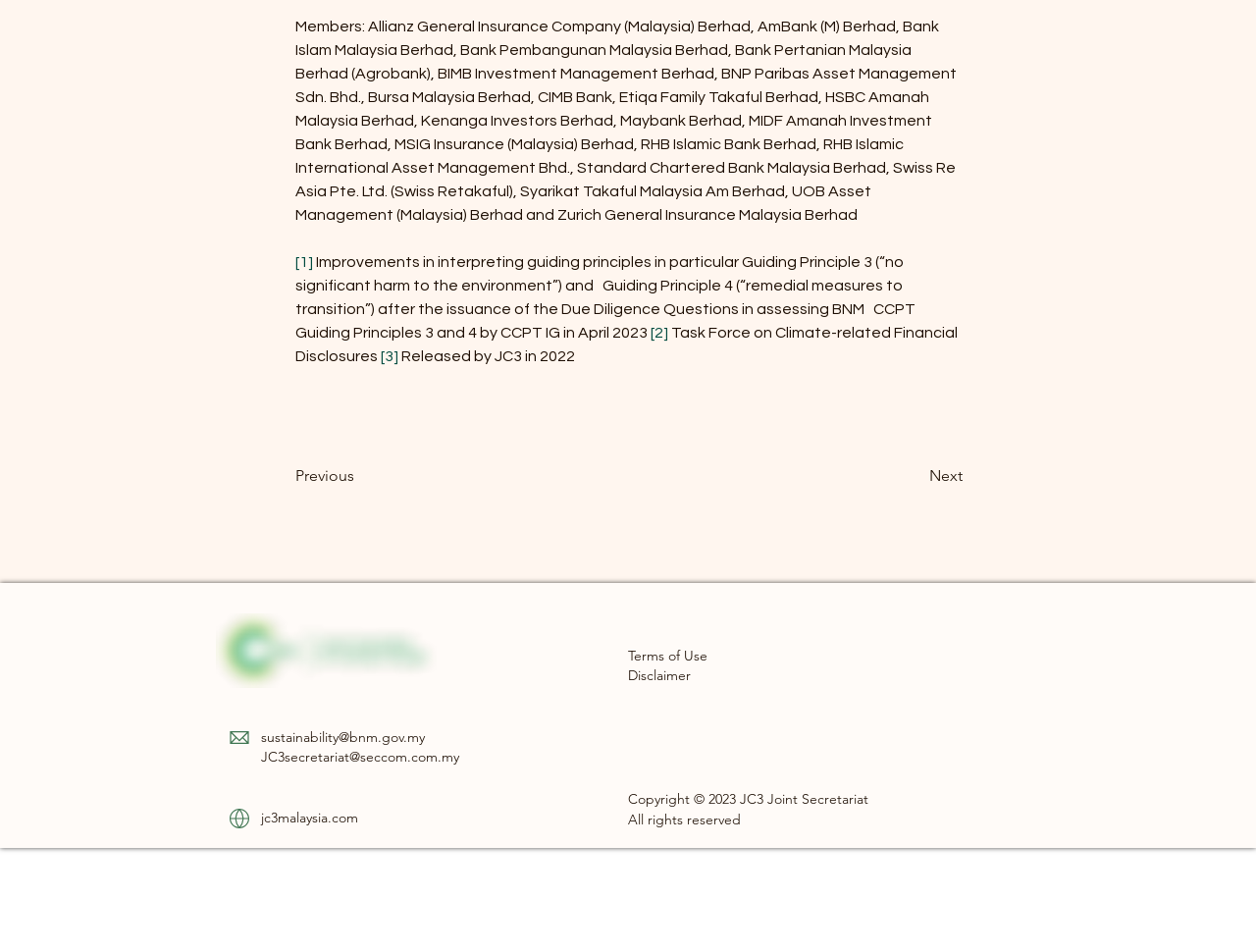Determine the bounding box coordinates for the clickable element required to fulfill the instruction: "Click the Previous button". Provide the coordinates as four float numbers between 0 and 1, i.e., [left, top, right, bottom].

[0.235, 0.48, 0.338, 0.521]